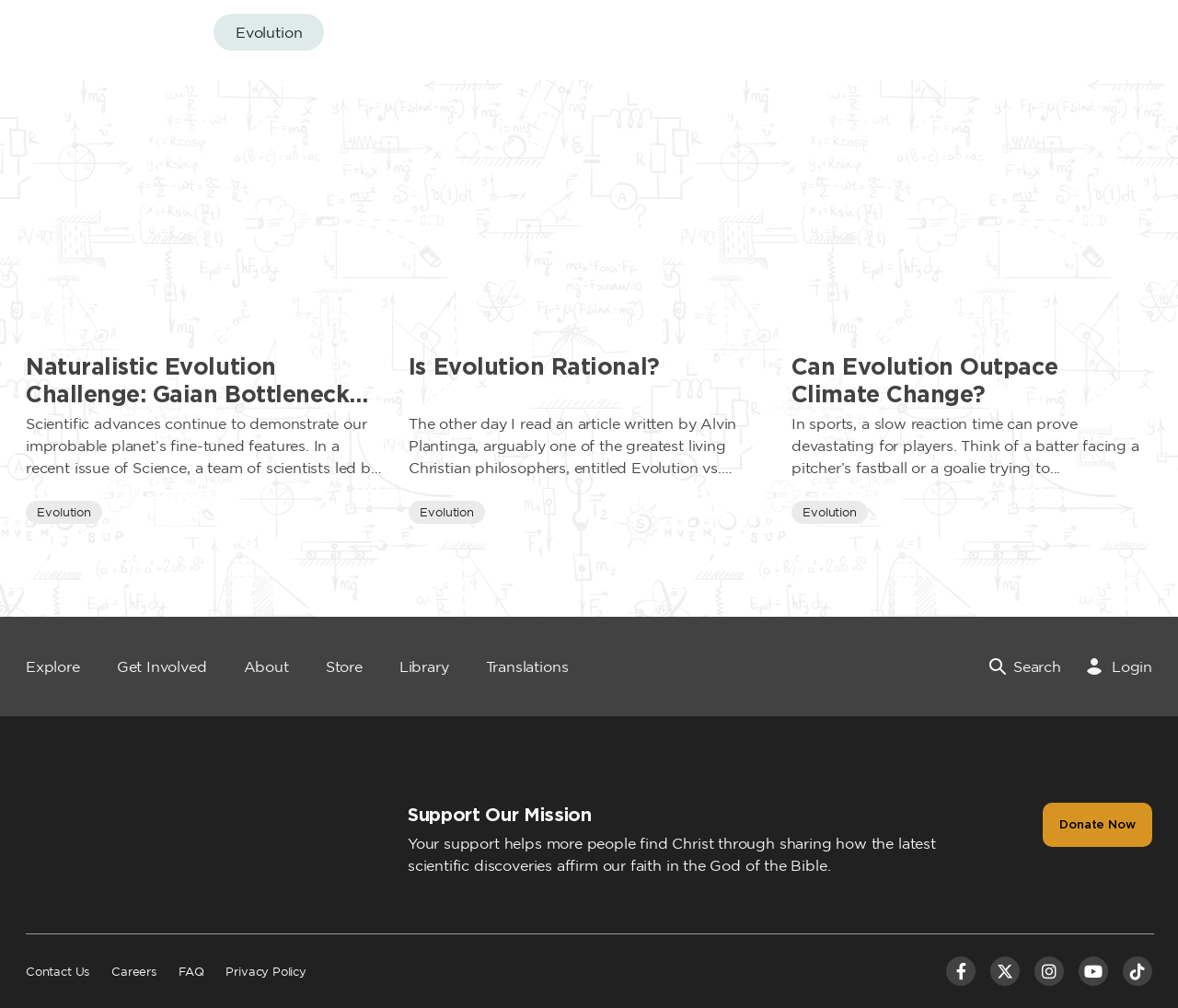Identify the bounding box coordinates of the area you need to click to perform the following instruction: "Read the article 'Naturalistic Evolution Challenge: Gaian Bottleneck Gets Narrower'".

[0.022, 0.116, 0.328, 0.328]